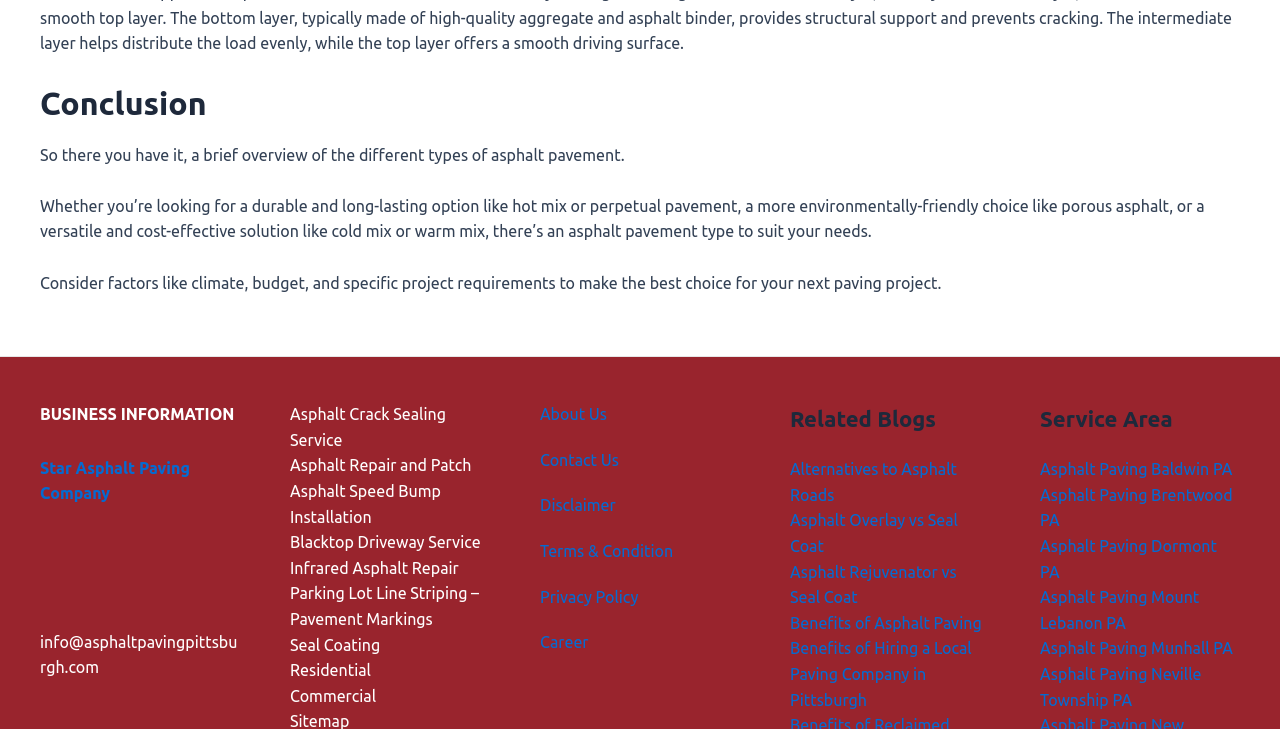Based on the element description, predict the bounding box coordinates (top-left x, top-left y, bottom-right x, bottom-right y) for the UI element in the screenshot: Blacktop Driveway Service

[0.227, 0.727, 0.375, 0.762]